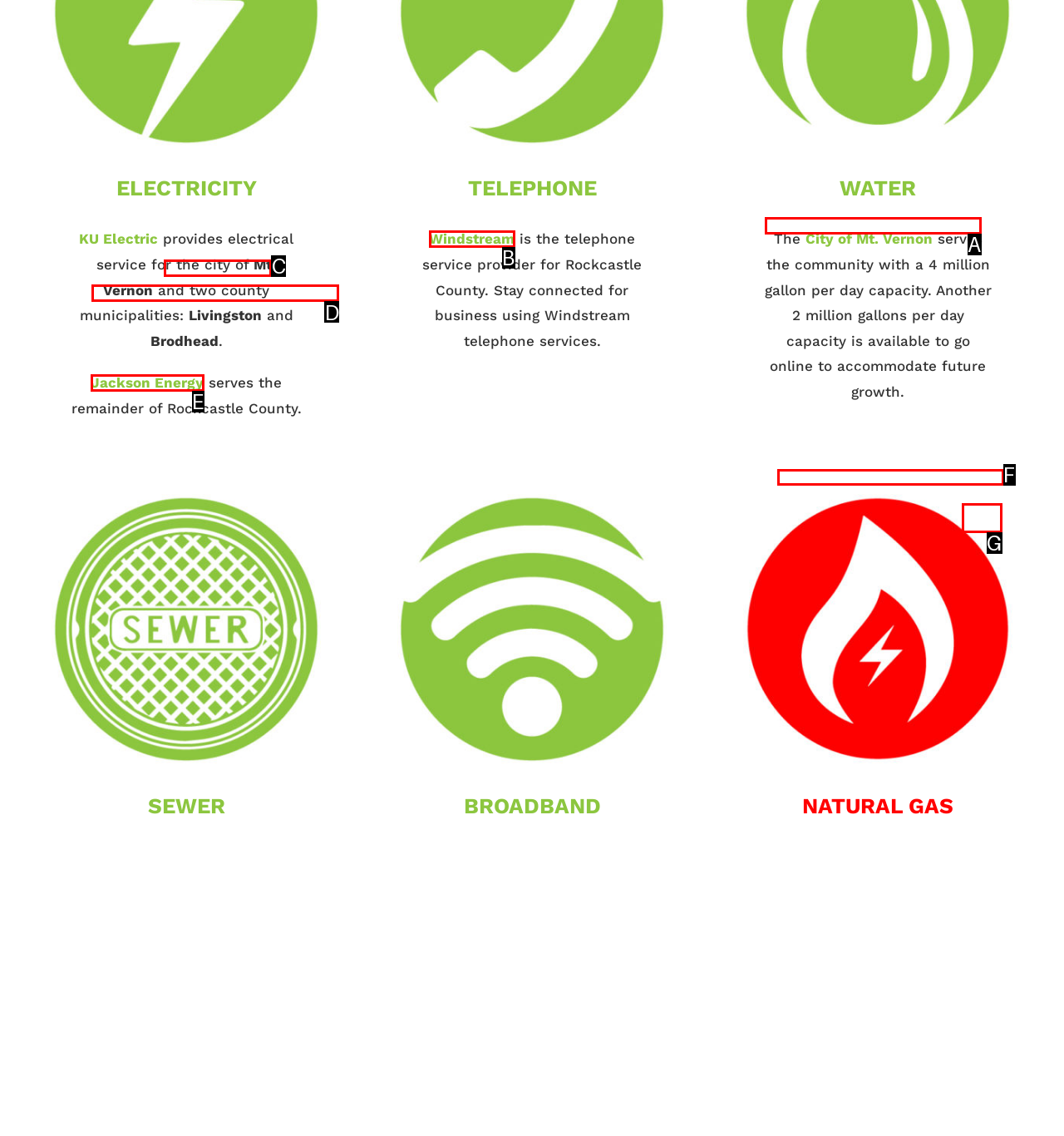Identify which HTML element aligns with the description: The Center for Rural Development
Answer using the letter of the correct choice from the options available.

F